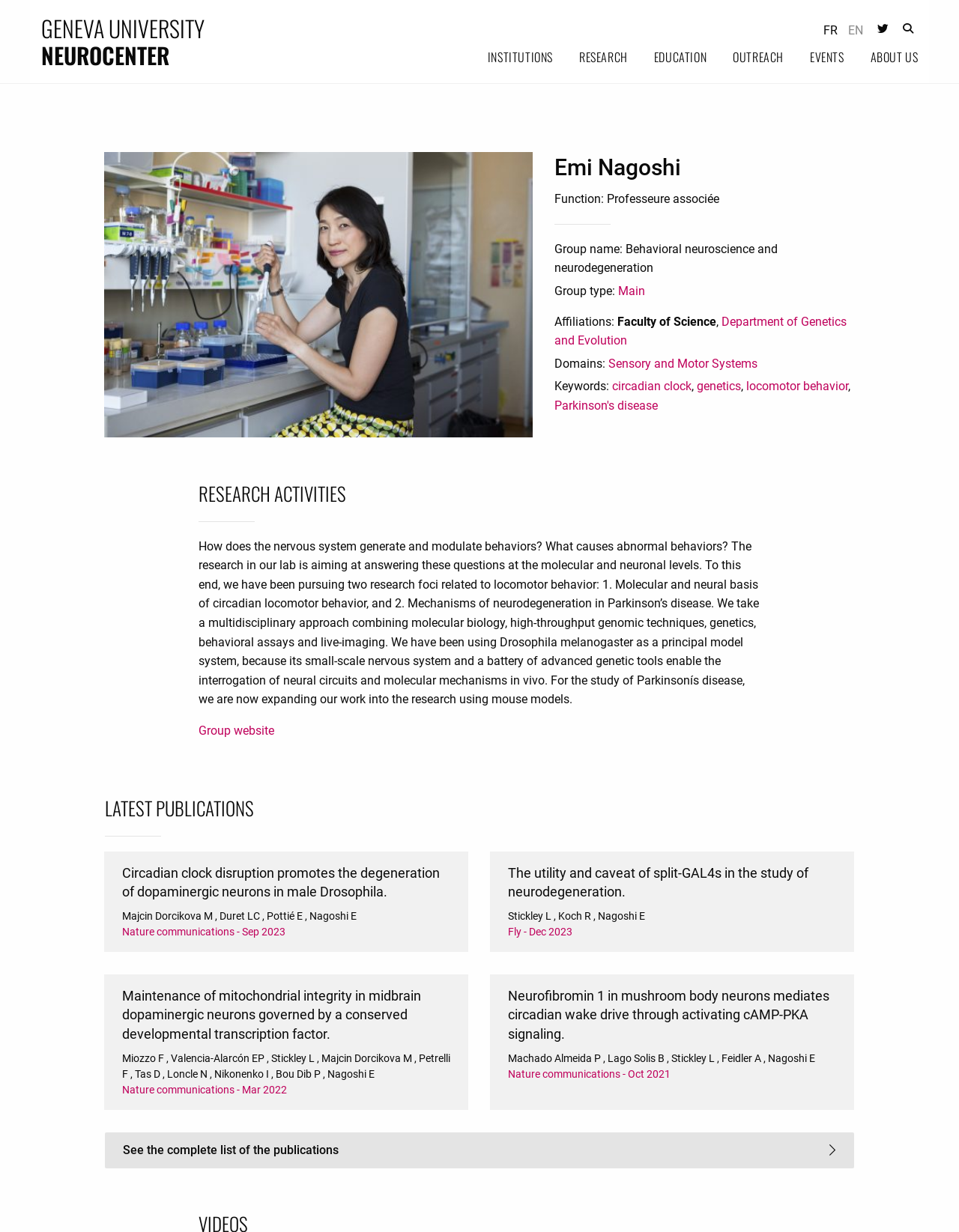Determine the bounding box coordinates of the region I should click to achieve the following instruction: "Request information". Ensure the bounding box coordinates are four float numbers between 0 and 1, i.e., [left, top, right, bottom].

None